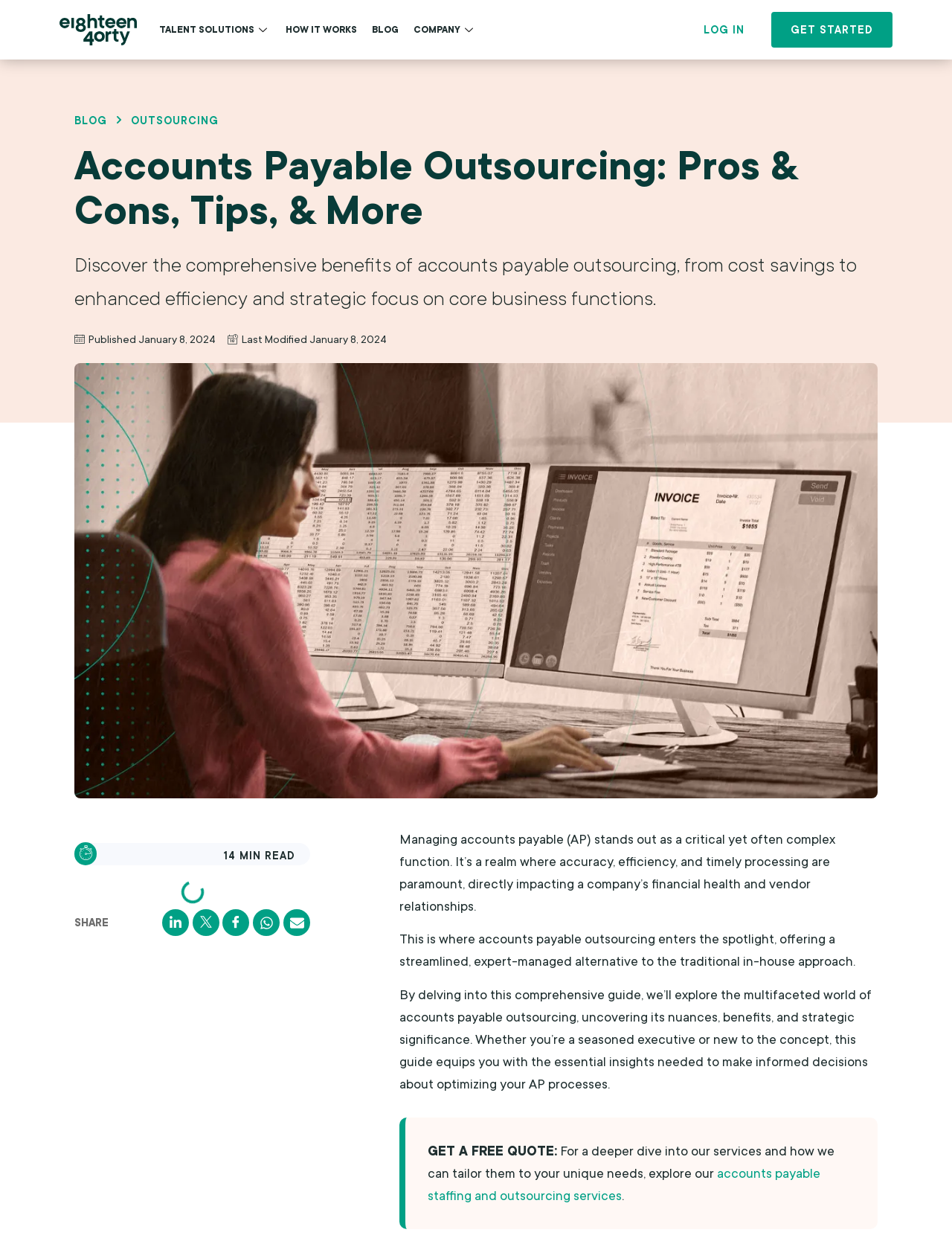Answer succinctly with a single word or phrase:
What is the date of the last modification?

January 8, 2024